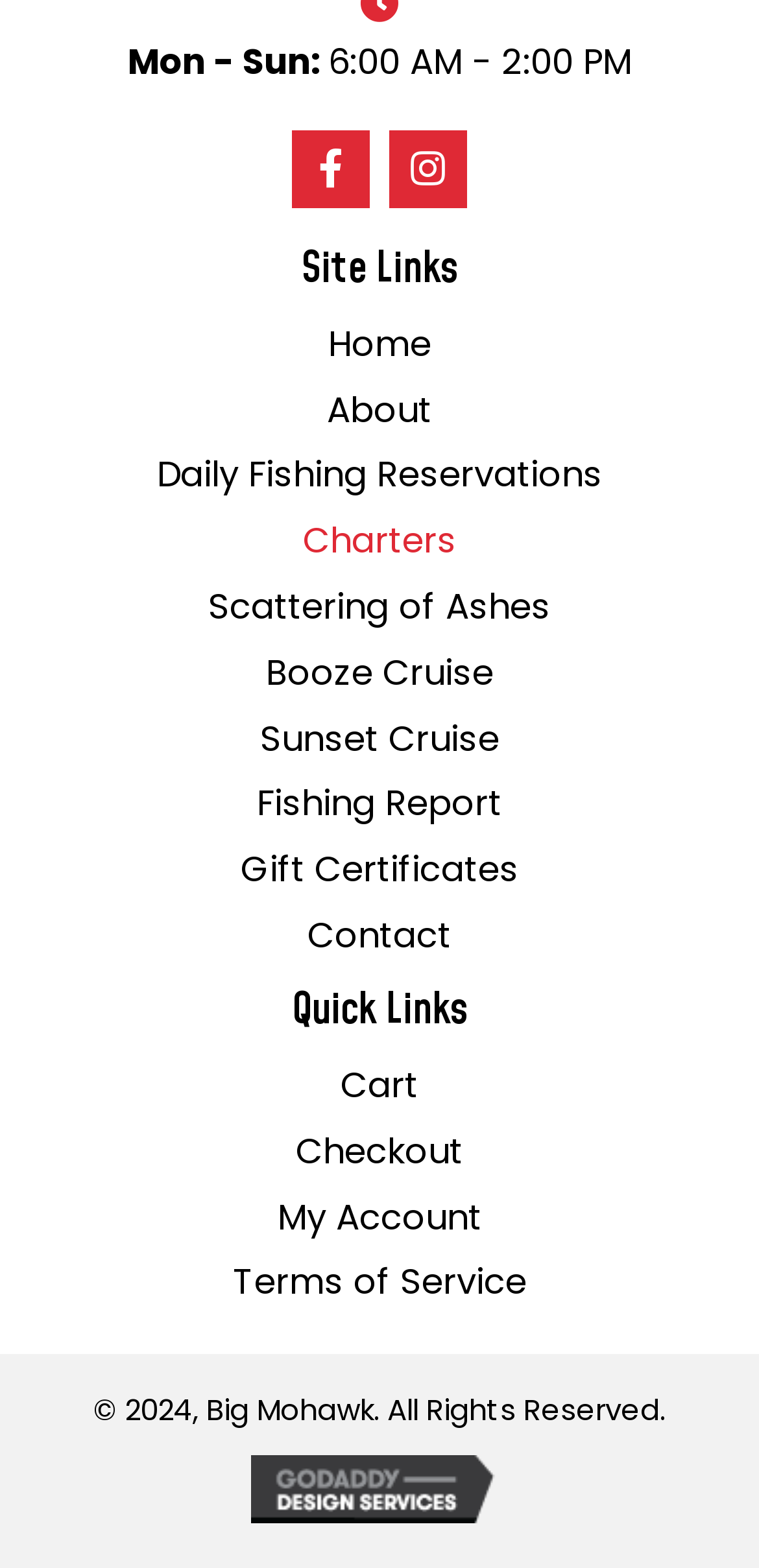Please determine the bounding box coordinates of the clickable area required to carry out the following instruction: "View fishing report". The coordinates must be four float numbers between 0 and 1, represented as [left, top, right, bottom].

[0.338, 0.493, 0.662, 0.534]